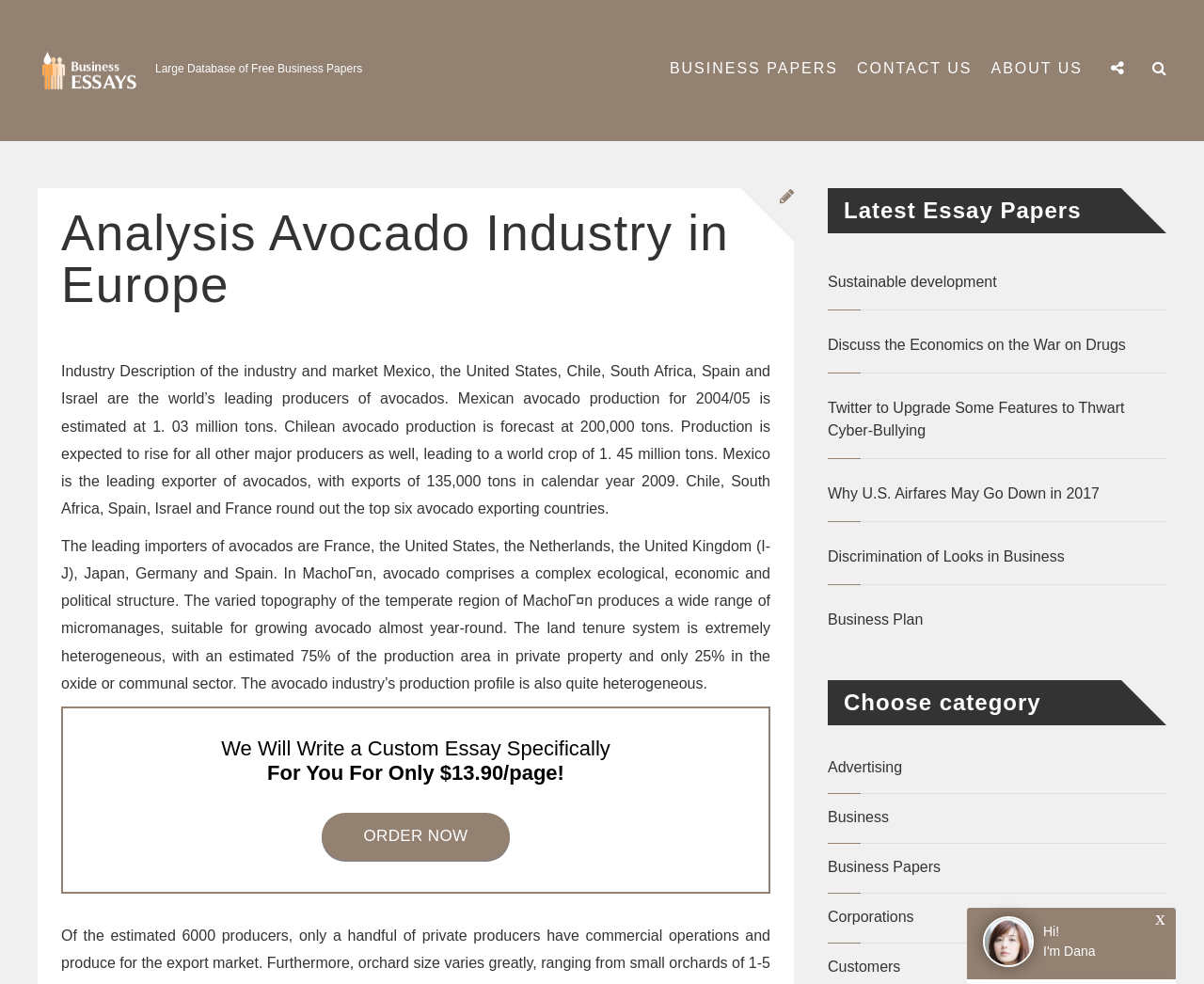Identify the bounding box coordinates of the region that should be clicked to execute the following instruction: "Order a custom essay".

[0.267, 0.826, 0.423, 0.874]